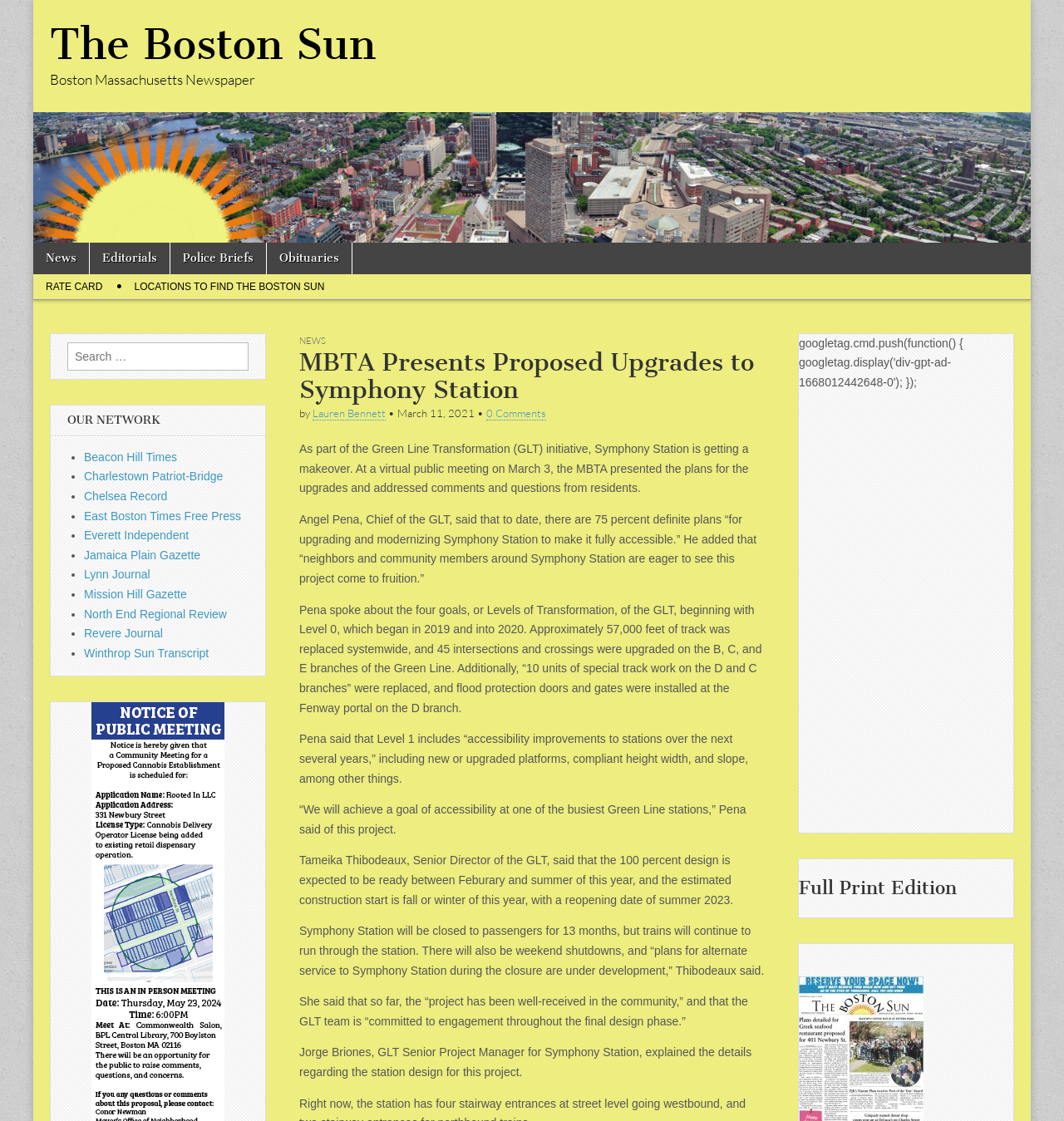Given the element description Jamaica Plain Gazette, identify the bounding box coordinates for the UI element on the webpage screenshot. The format should be (top-left x, top-left y, bottom-right x, bottom-right y), with values between 0 and 1.

[0.079, 0.489, 0.188, 0.501]